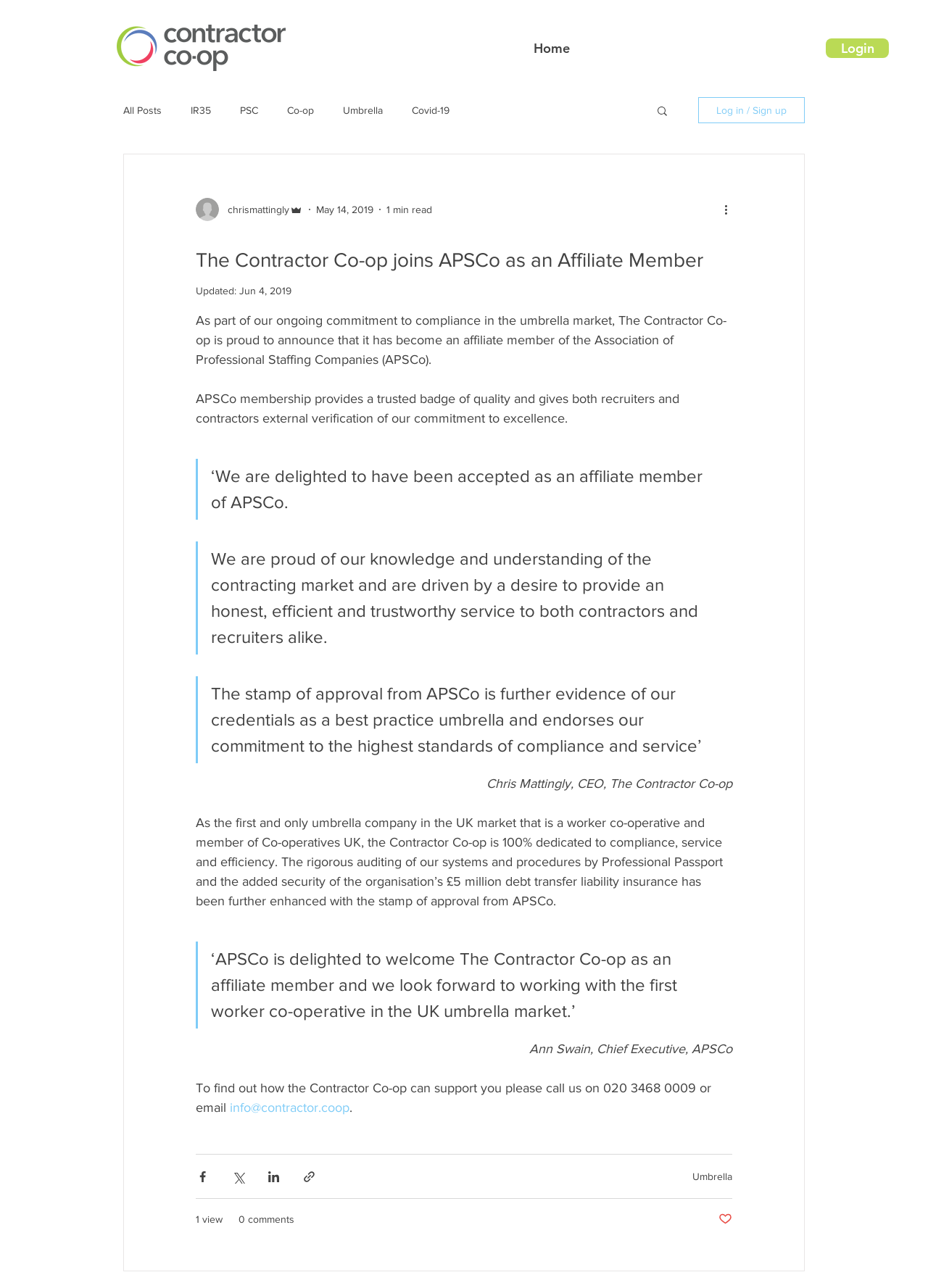Answer the following inquiry with a single word or phrase:
How many views does this article have?

1 view